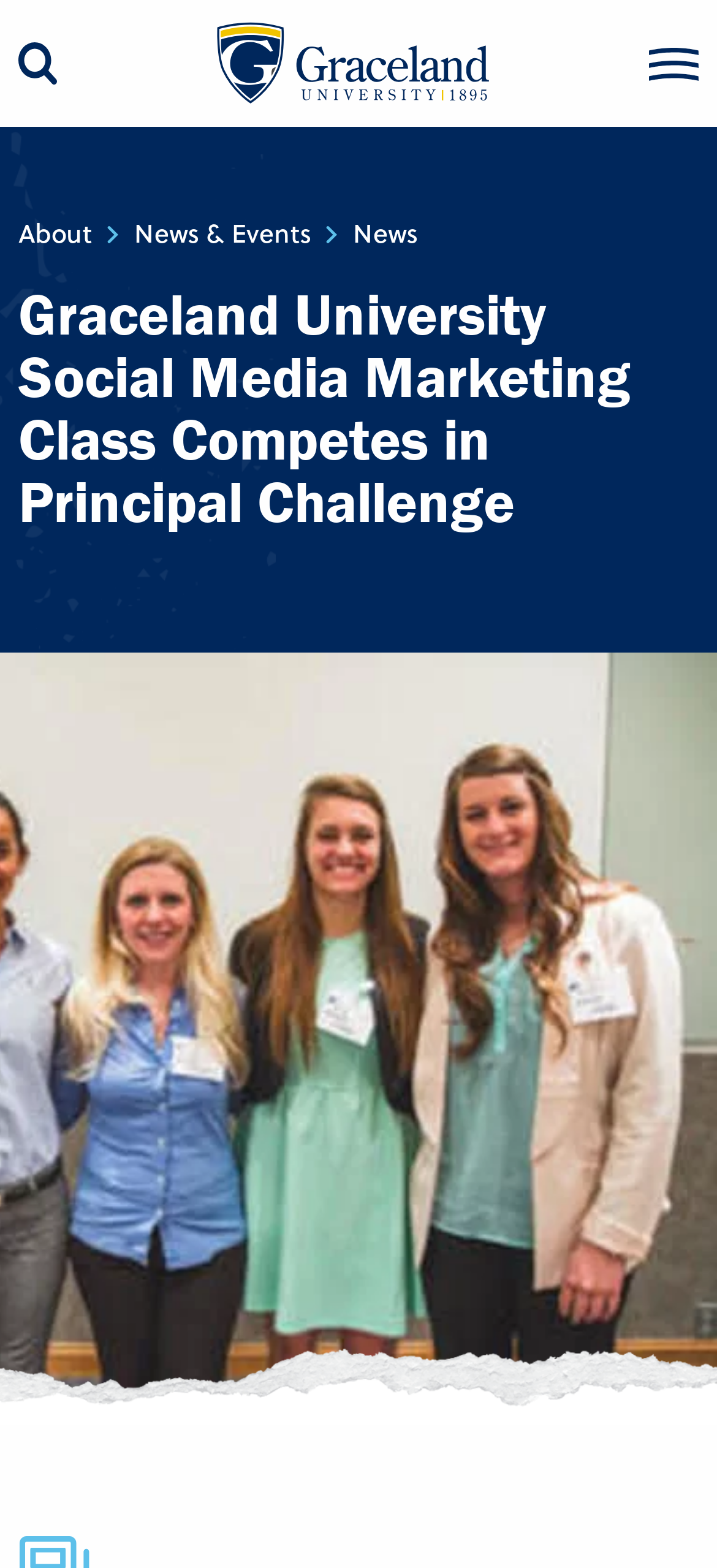Use a single word or phrase to answer the question: What is the name of the university?

Graceland University